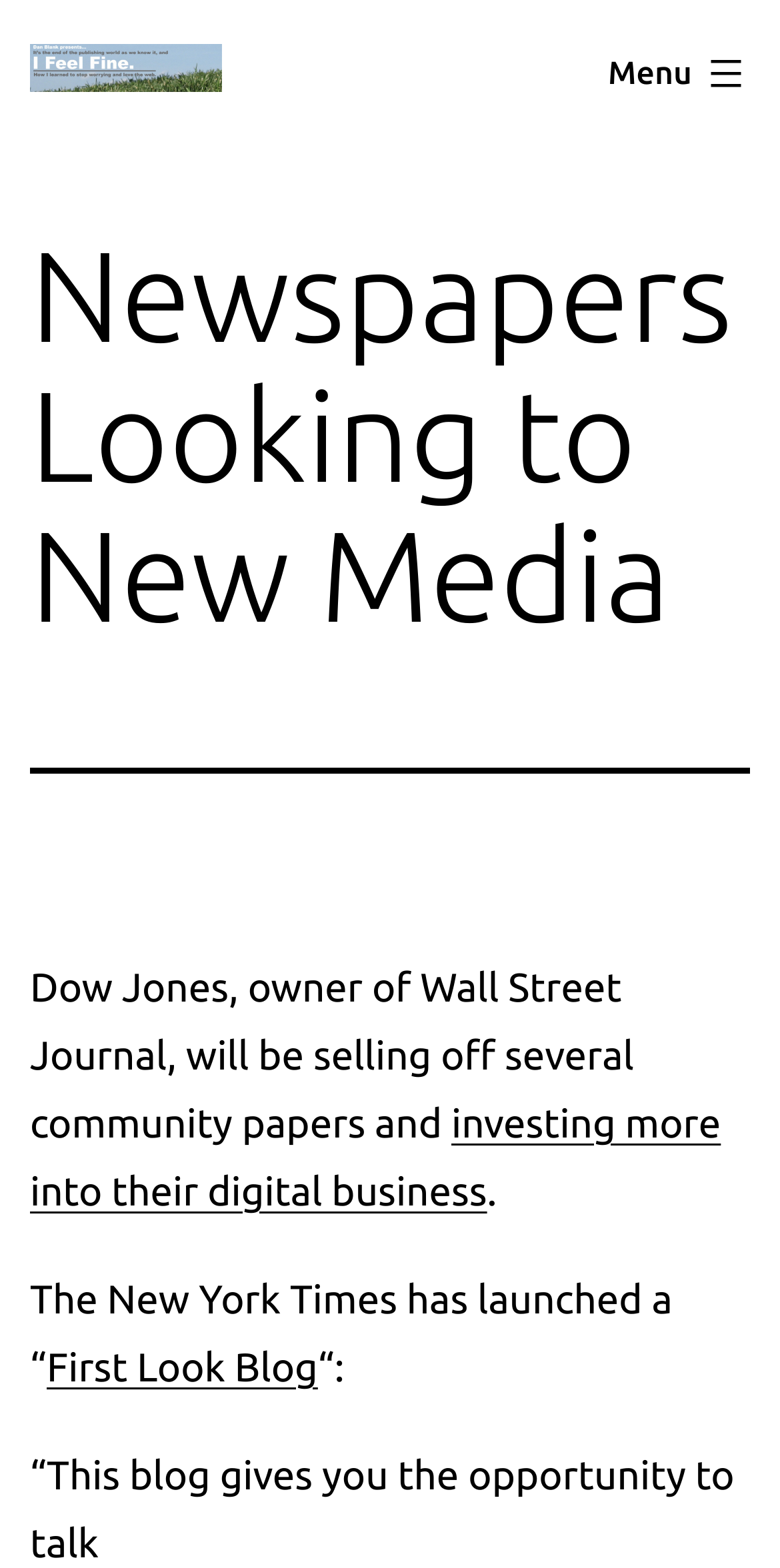Produce an elaborate caption capturing the essence of the webpage.

The webpage appears to be a blog or news article page, with a focus on the publishing industry and its transition to new media. At the top left of the page, there is a link and an image, both with the text "Dan Blank: Publishing, Innovation & the Web", which likely serves as the website's title or logo.

Below the title, there is a menu button labeled "Menu" on the top right side of the page. When expanded, it controls a list of primary menu items.

The main content of the page is divided into sections, with a heading "Newspapers Looking to New Media" at the top. Below the heading, there are several paragraphs of text discussing the publishing industry's shift towards digital media. The text mentions Dow Jones, the owner of the Wall Street Journal, selling off community papers and investing more in their digital business. It also mentions The New York Times launching a "First Look Blog", which allows readers to engage in discussions.

Throughout the text, there are links to external sources or related articles, such as "investing more into their digital business" and "First Look Blog". The text is arranged in a clear and readable format, with no images other than the logo at the top.